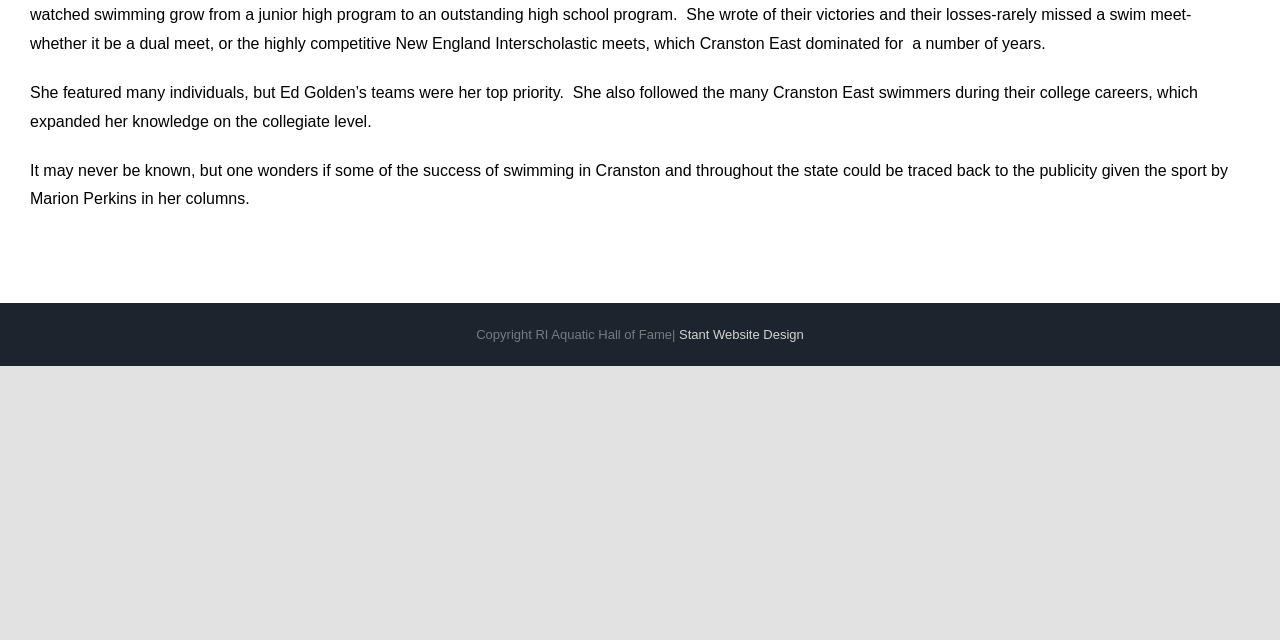Locate the bounding box coordinates of the UI element described by: "Stant Website Design". Provide the coordinates as four float numbers between 0 and 1, formatted as [left, top, right, bottom].

[0.53, 0.511, 0.628, 0.534]